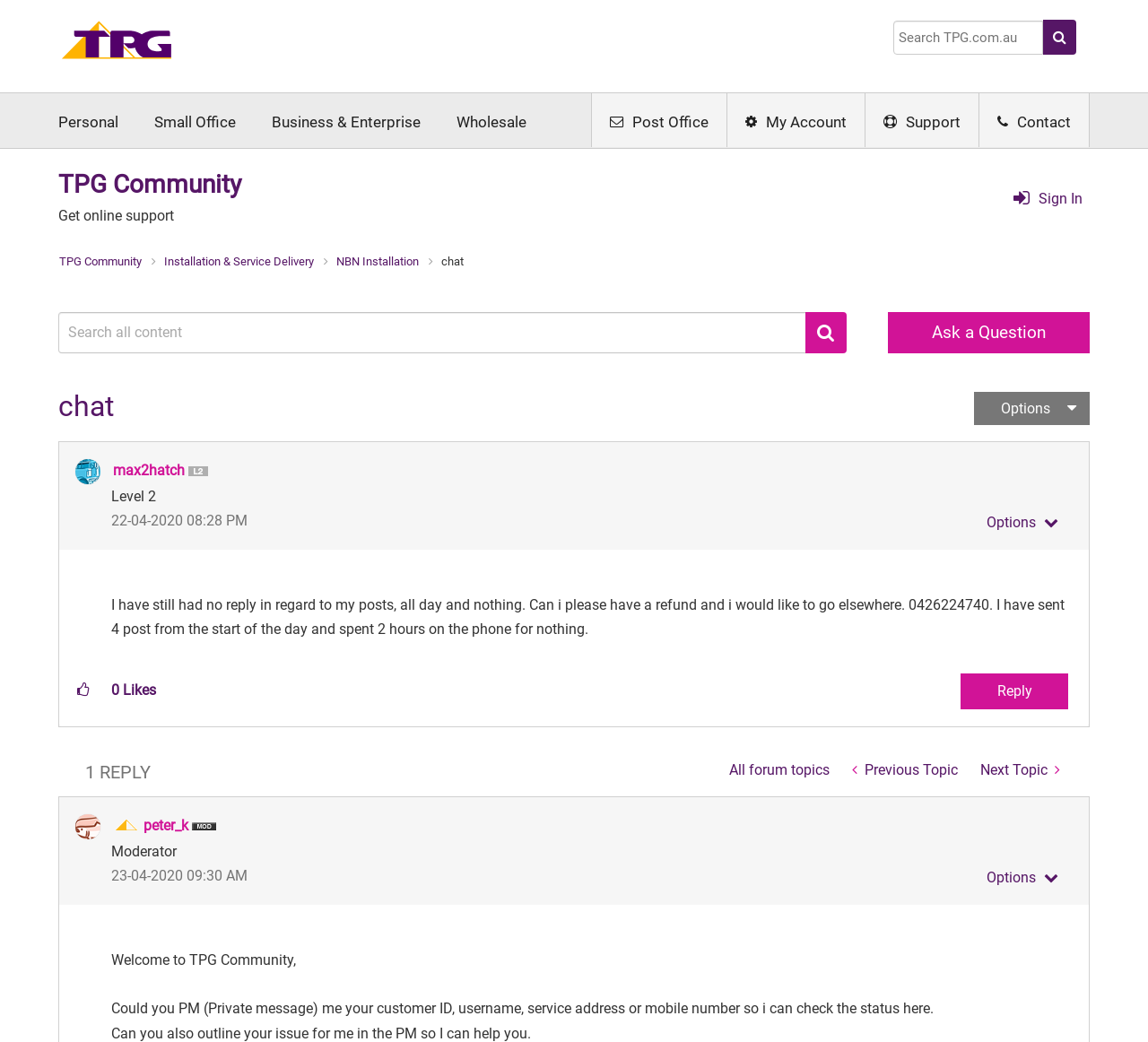What is the text of the first link on the webpage?
Answer the question with a single word or phrase, referring to the image.

Home